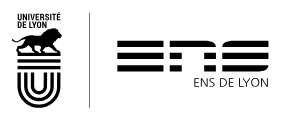Provide a brief response using a word or short phrase to this question:
What do the logos reflect?

Commitment to education and research